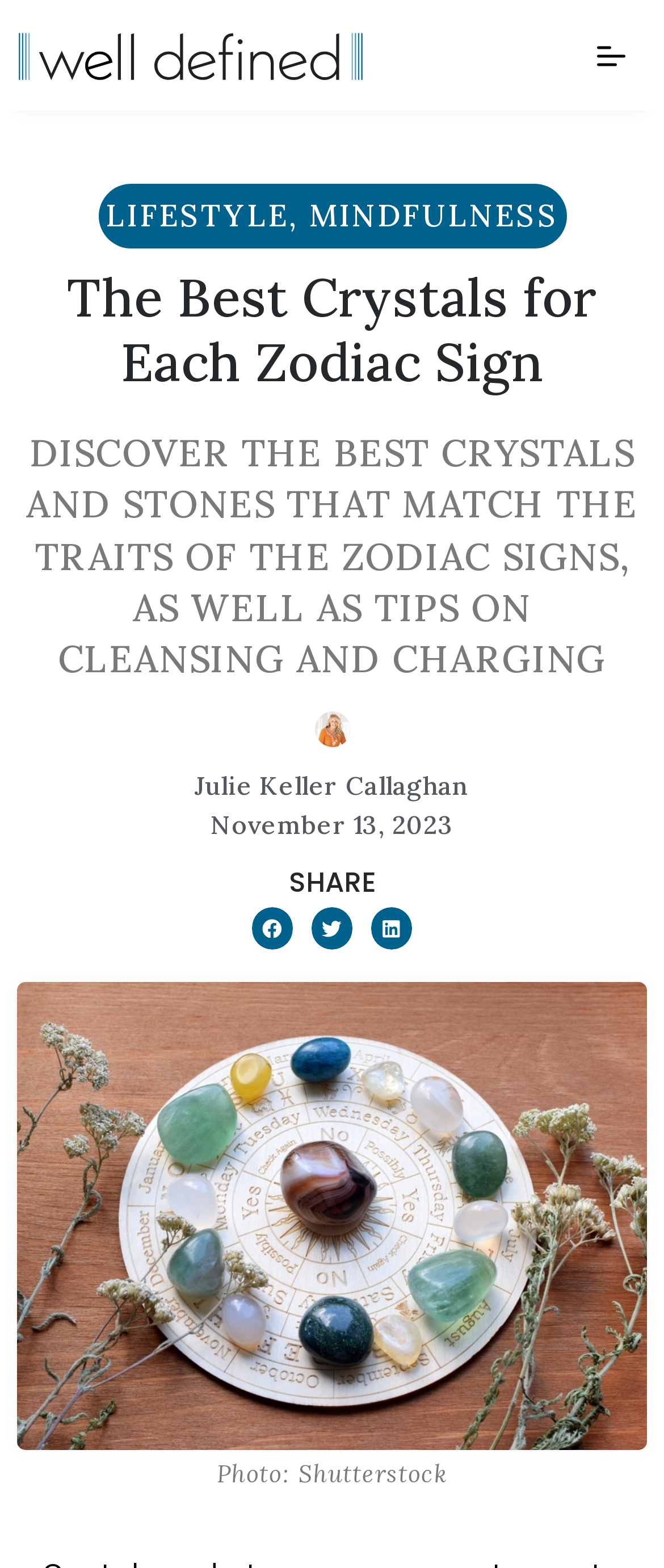Respond to the question with just a single word or phrase: 
What is the date of the article?

November 13, 2023